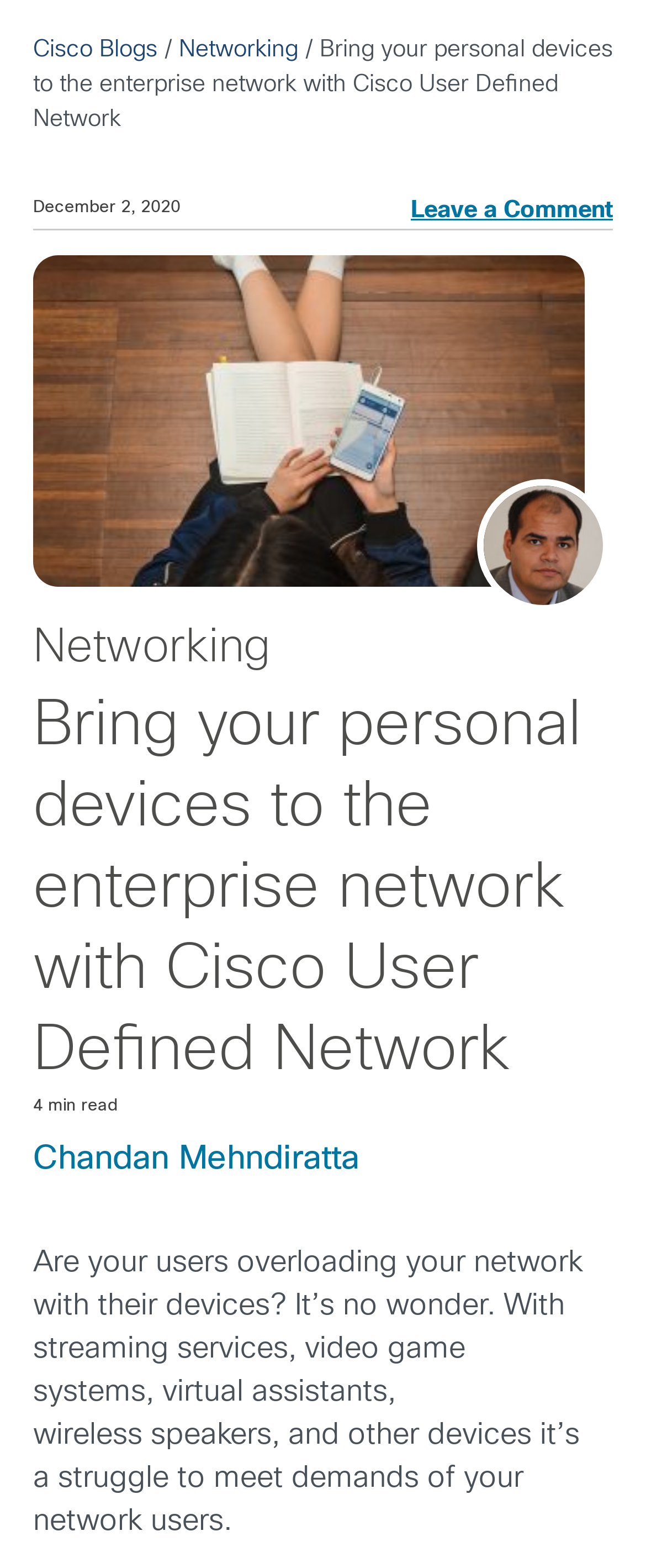What is the name of the author of the blog post?
Using the information from the image, give a concise answer in one word or a short phrase.

Chandan Mehndiratta